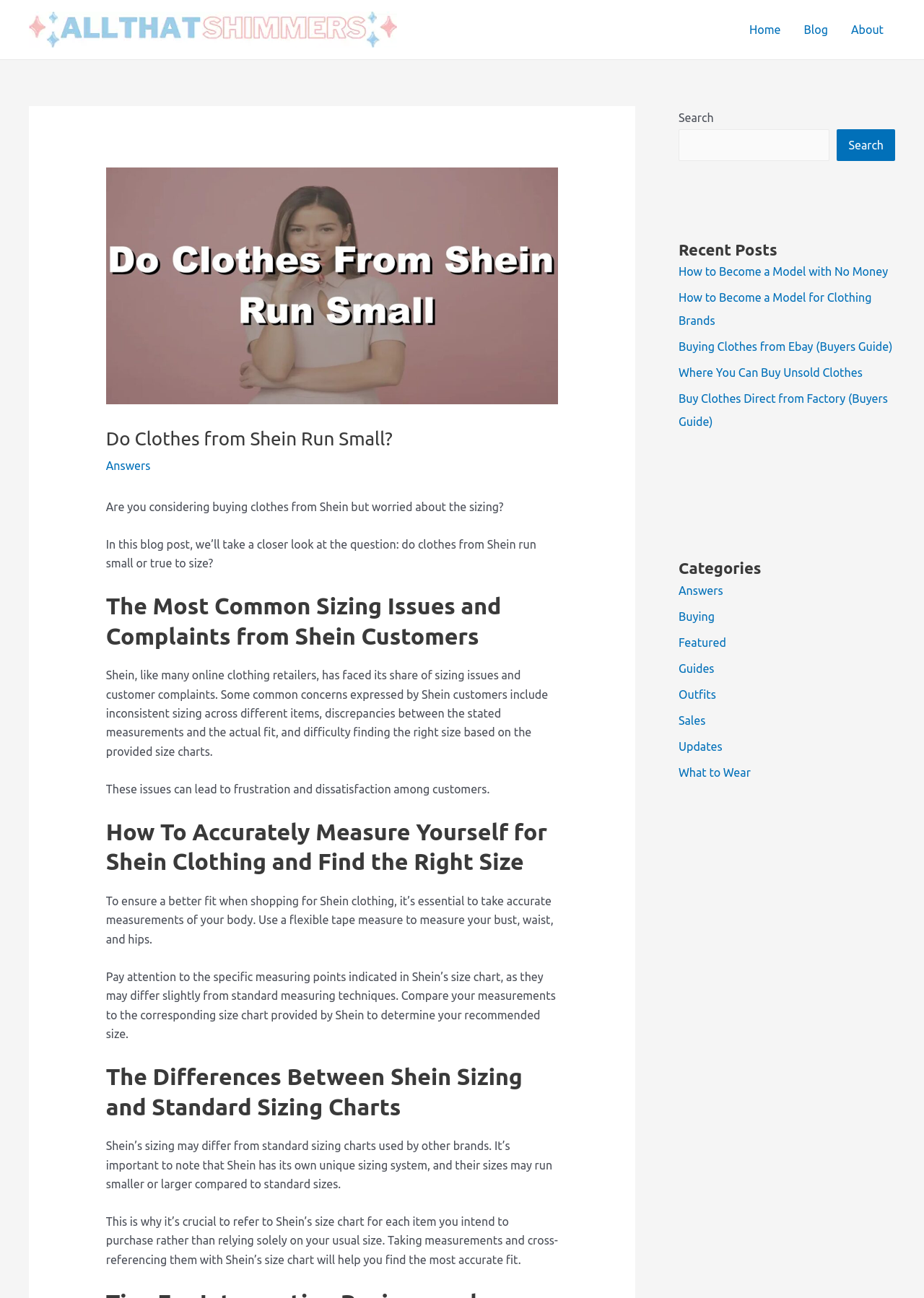What is the purpose of taking accurate measurements when shopping on Shein? From the image, respond with a single word or brief phrase.

To ensure a better fit